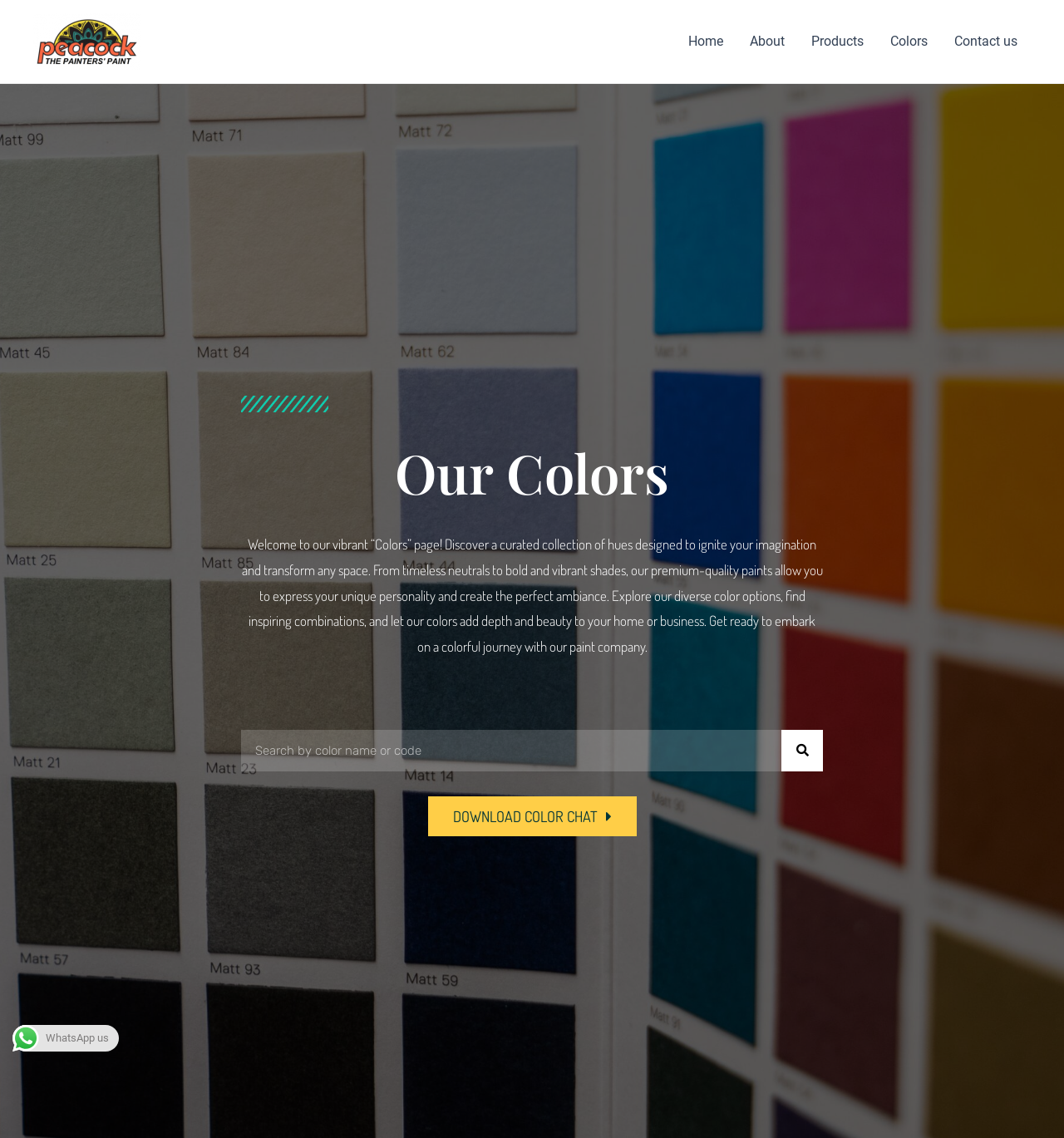Create a full and detailed caption for the entire webpage.

The webpage is about a paint company, specifically showcasing their "Colors" page. At the top left, there is a link and an image, both labeled "peacock ug". 

To the right of the top section, there is a navigation menu with five links: "Home", "About", "Products", "Colors", and "Contact us". 

Below the navigation menu, there is a heading "Our Colors" followed by a paragraph of text that welcomes users to the "Colors" page and describes the company's premium-quality paints and diverse color options. 

Underneath the paragraph, there is a search bar with a search button and a label "Search". 

Further down, there is a prominent button "DOWNLOAD COLOR CHAT". 

At the bottom left of the page, there is a small image and a text "WhatsApp us", likely indicating a way to contact the company through WhatsApp.